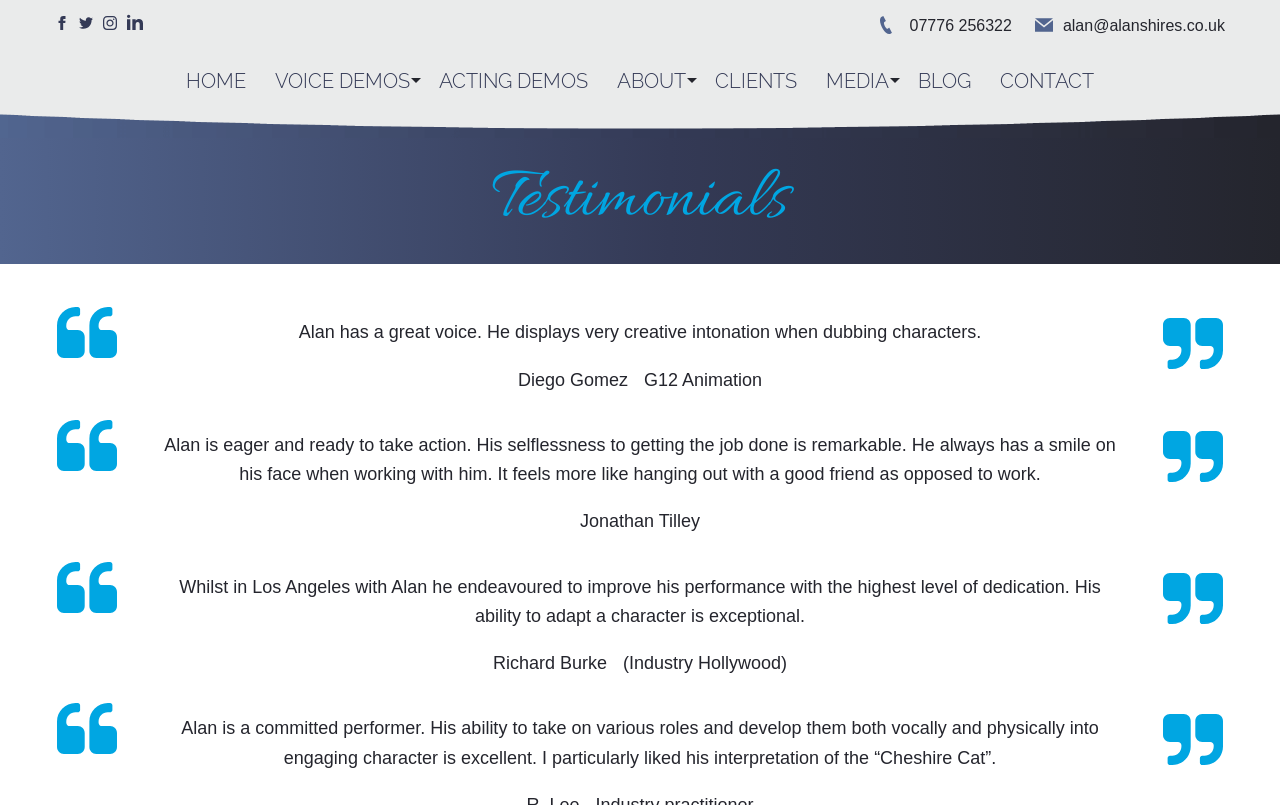What is the email address of Alan Shires?
Provide a detailed answer to the question, using the image to inform your response.

I found the link element that contains the email address of Alan Shires, which is alan@alanshires.co.uk.